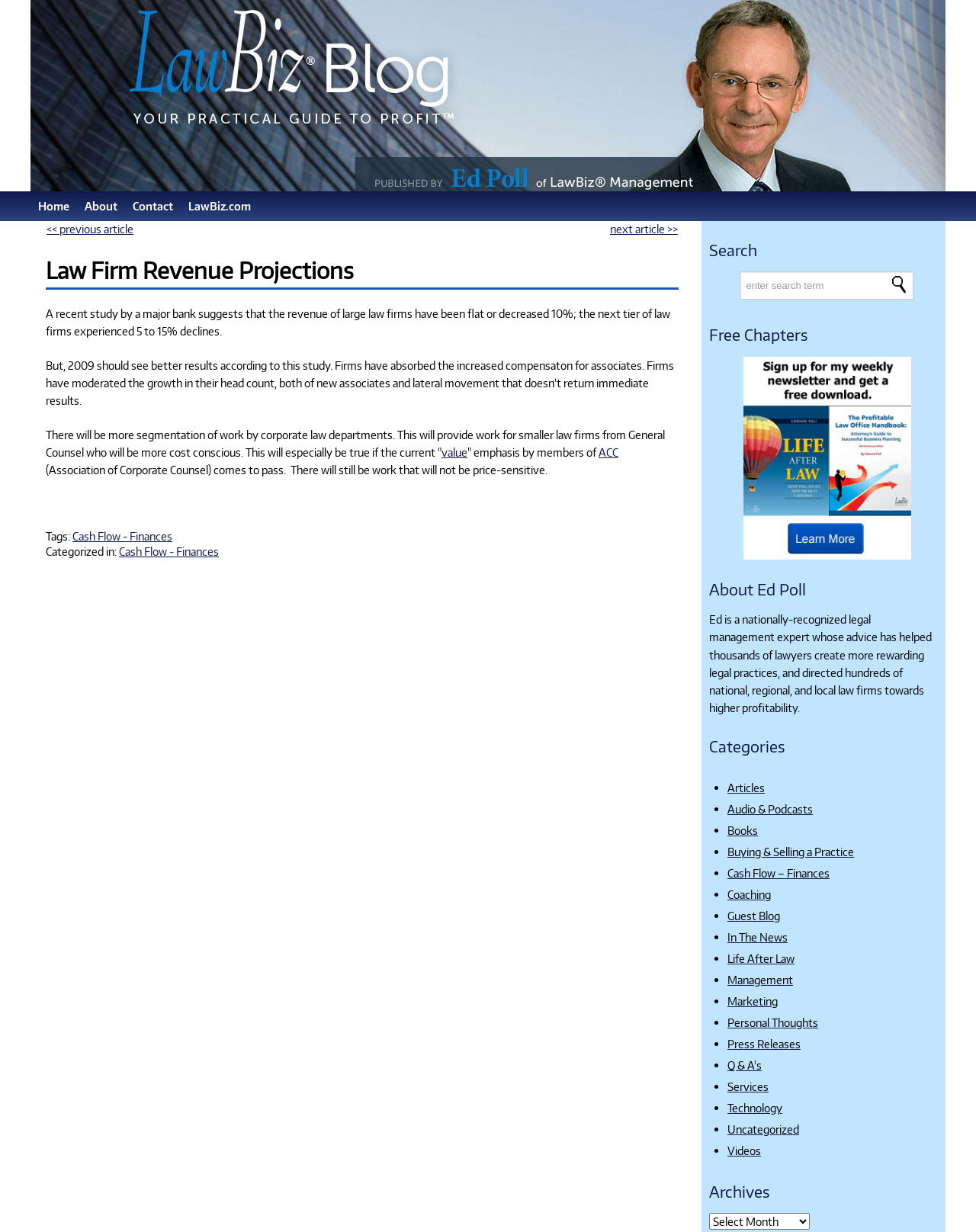Based on the image, provide a detailed response to the question:
What is the purpose of the textbox in the search section?

The textbox is located in the search section of the webpage and has a placeholder text 'enter search term'. This suggests that the purpose of the textbox is to allow users to enter a search term to search for content on the webpage.